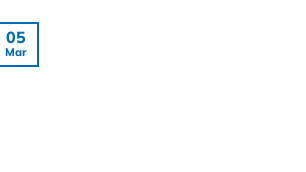Describe all the elements and aspects of the image comprehensively.

The image features a date display prominently showing "05" alongside the month "Mar," indicating March 5th. This date is likely related to an article or piece of content titled "Understanding Edge Computing," which delves into a significant and evolving area in technology. This image serves as a visual marker for the publication date, enhancing the context for readers engaging with topics covering advancements in edge computing and its impact on various industries.